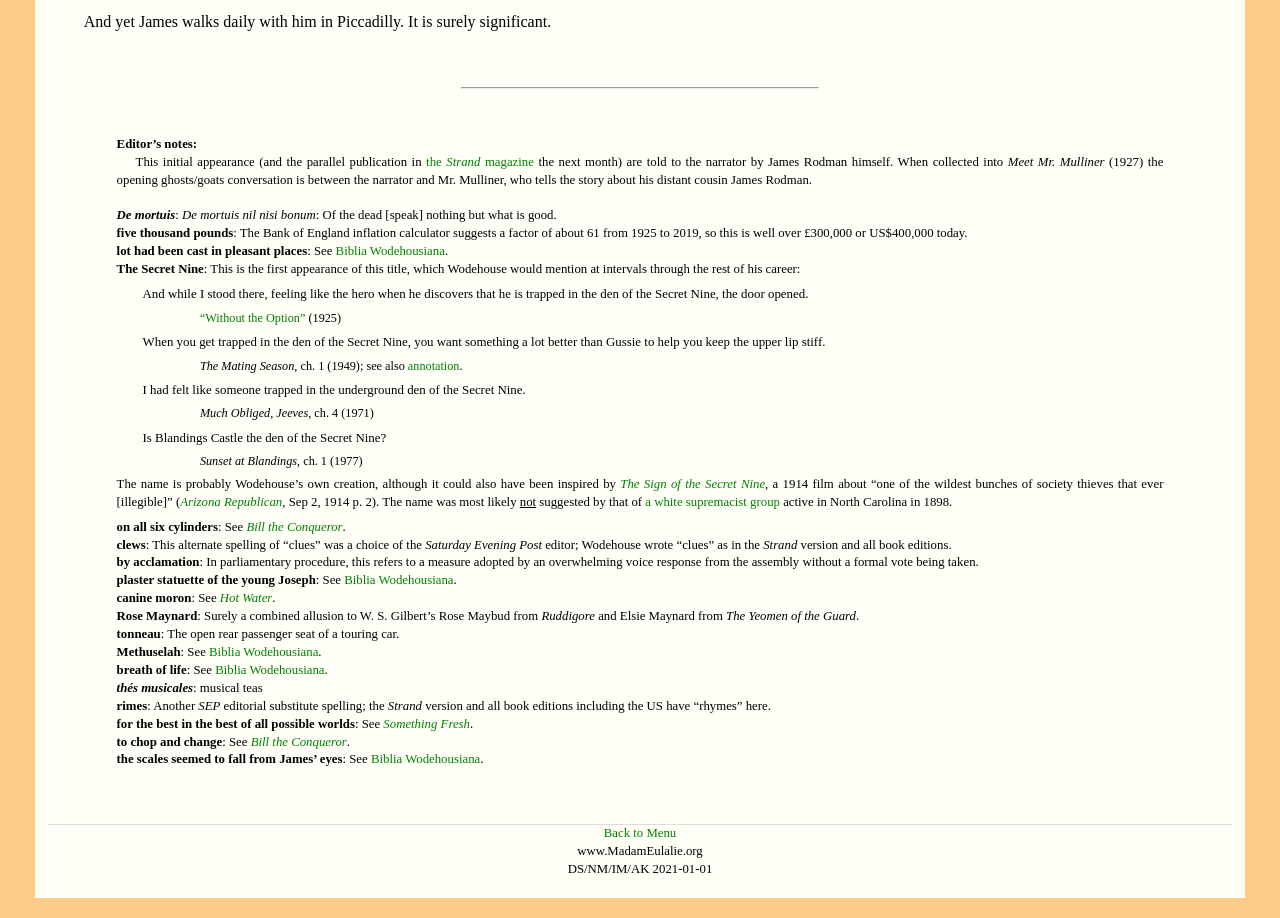Provide a one-word or short-phrase answer to the question:
What is the amount of money mentioned in the text?

five thousand pounds